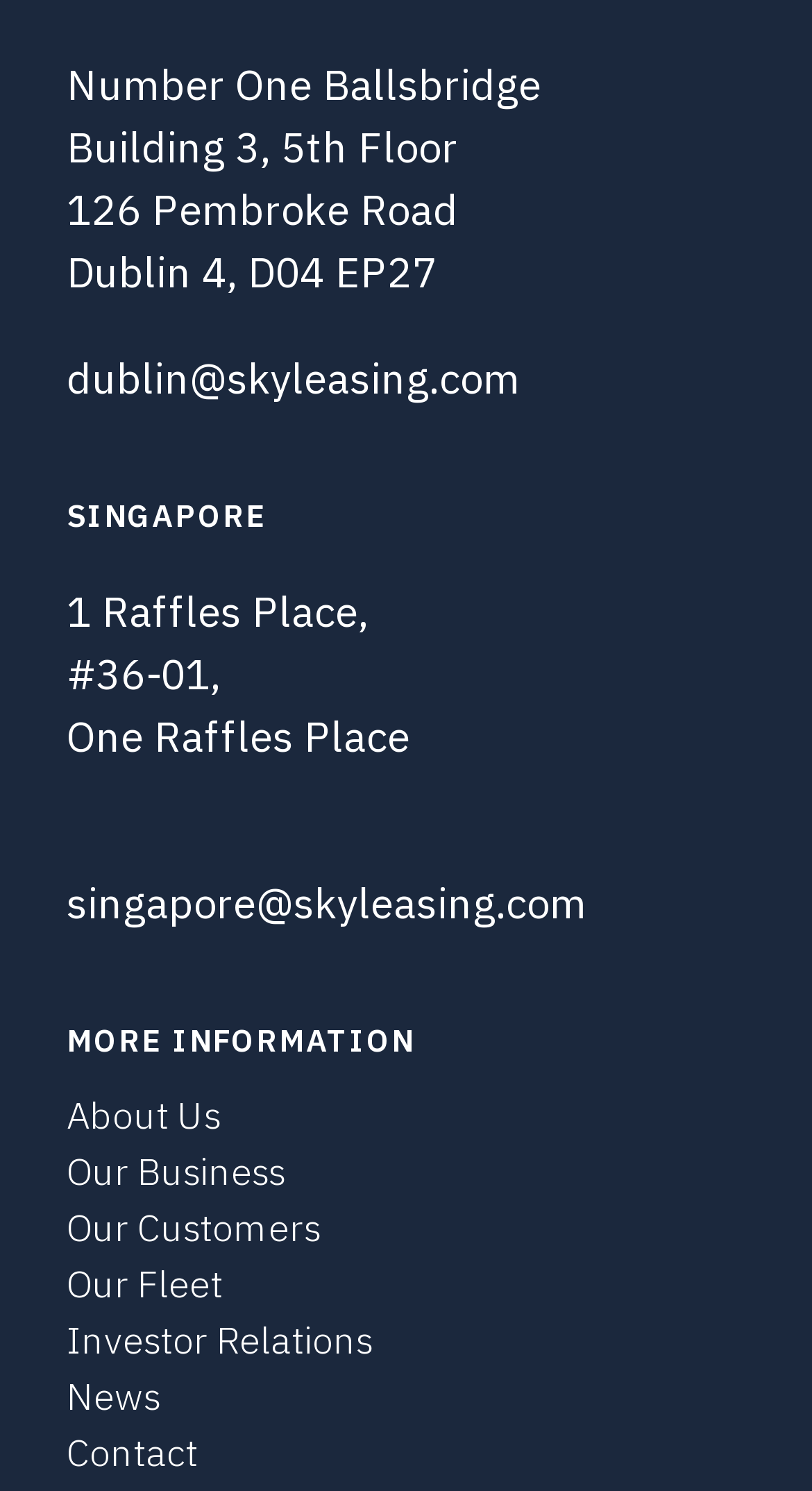Pinpoint the bounding box coordinates of the element that must be clicked to accomplish the following instruction: "Explore investor relations". The coordinates should be in the format of four float numbers between 0 and 1, i.e., [left, top, right, bottom].

[0.082, 0.882, 0.459, 0.914]